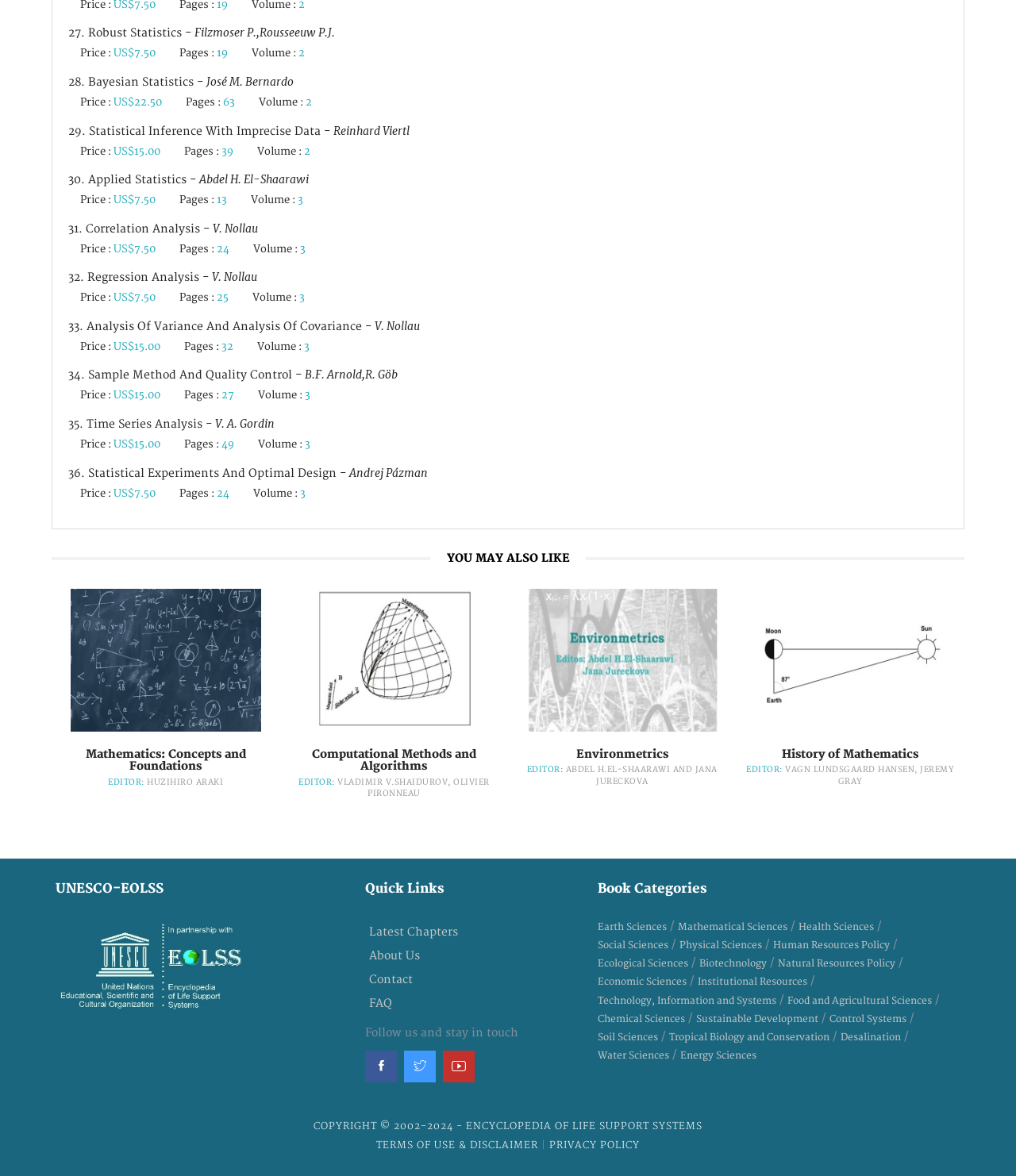From the webpage screenshot, predict the bounding box coordinates (top-left x, top-left y, bottom-right x, bottom-right y) for the UI element described here: Editor:

[0.294, 0.661, 0.332, 0.669]